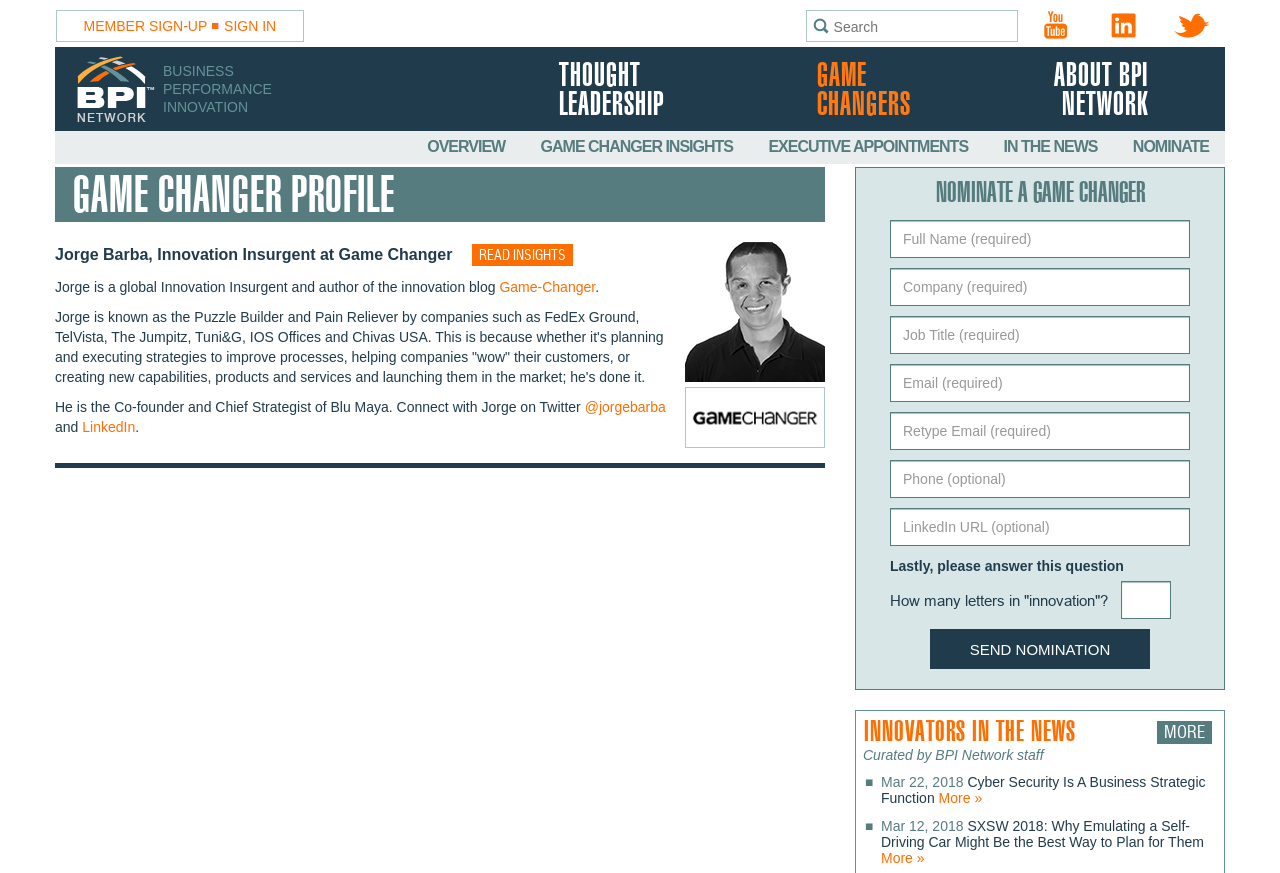Extract the main title from the webpage.

GAME CHANGER PROFILE